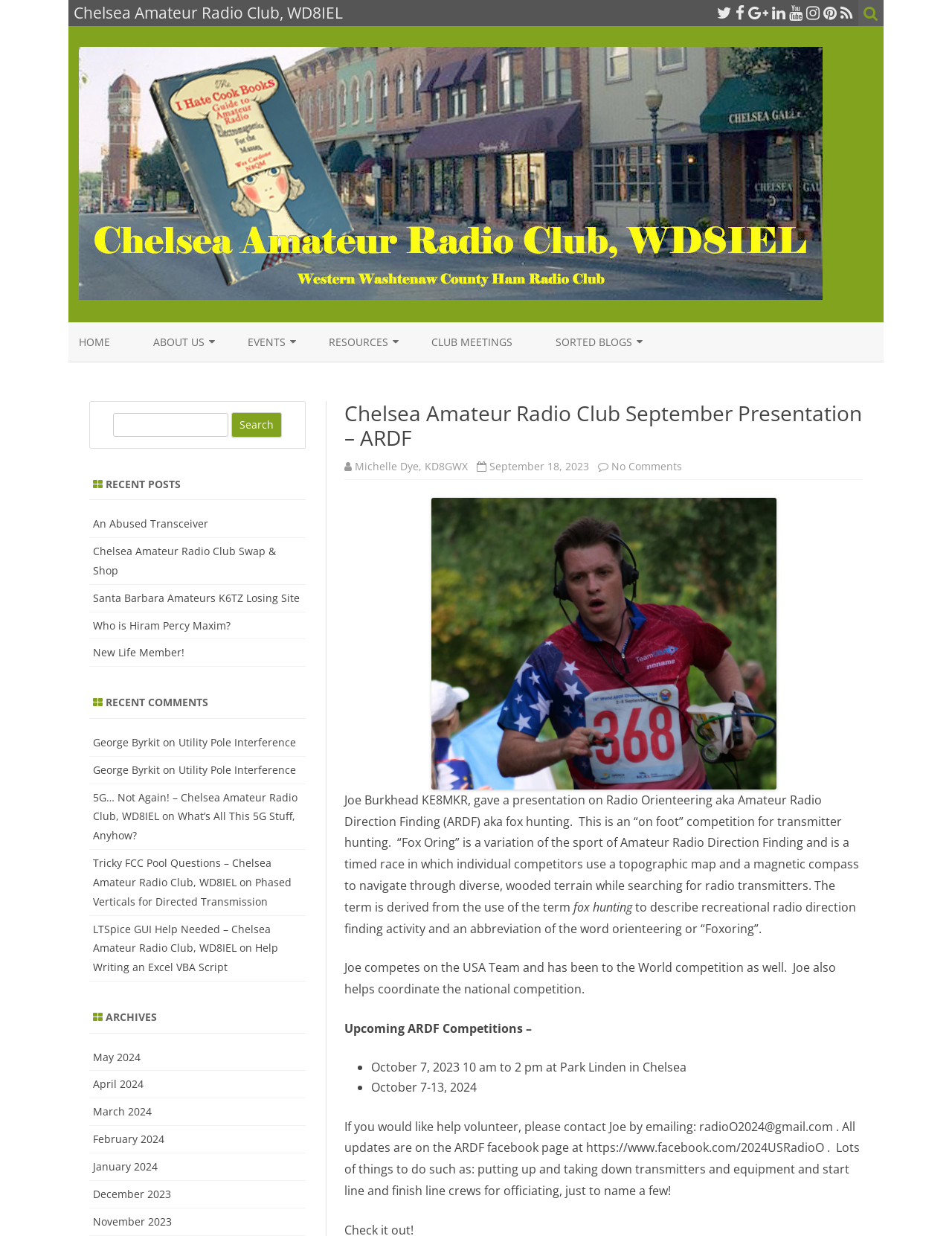How can one help volunteer for the ARDF competition?
Please provide an in-depth and detailed response to the question.

According to the article, if one wants to help volunteer for the ARDF competition, they can contact Joe by emailing radioO2024@gmail.com.